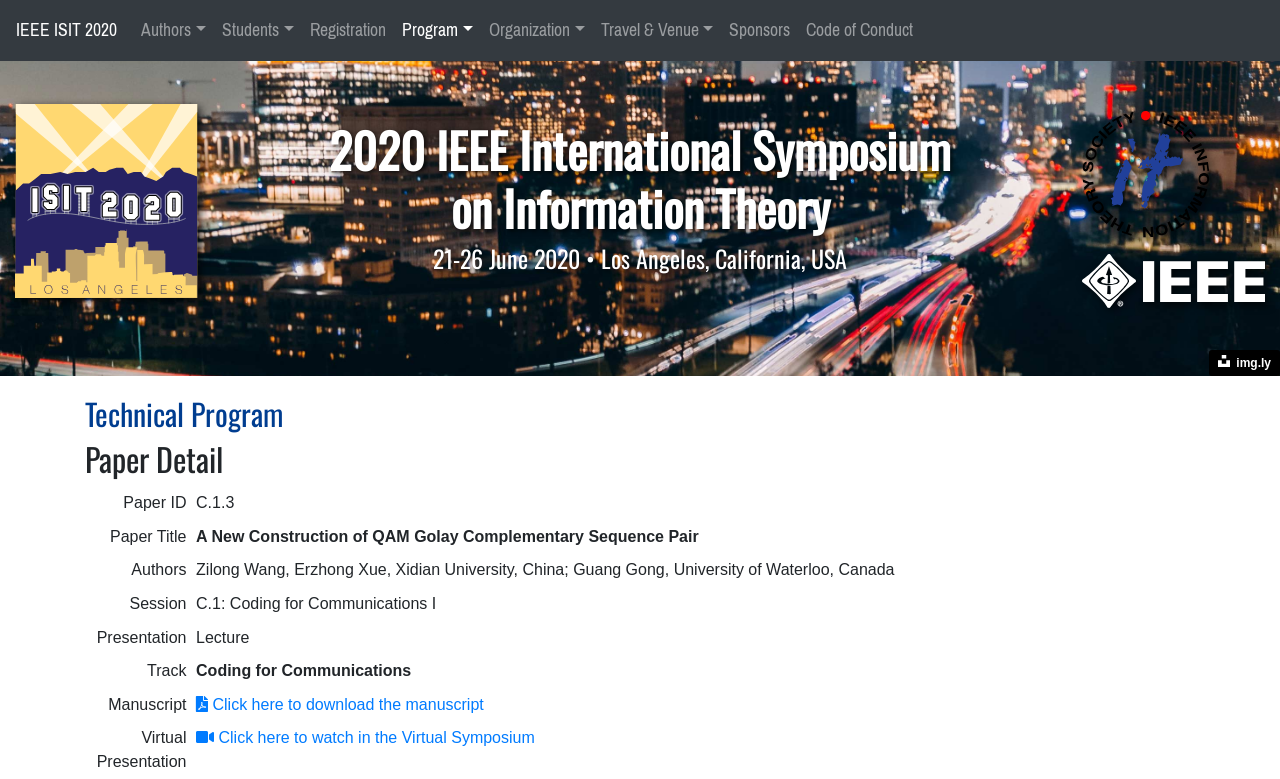How many rows are in the paper details table?
Using the image, elaborate on the answer with as much detail as possible.

I counted the number of rows in the table with paper details, starting from 'Paper ID' to 'Manuscript', and found 6 rows.